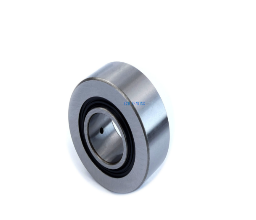What type of loads can this bearing handle?
Refer to the image and provide a detailed answer to the question.

The NA22 RNA22 type heavy duty needle roller bearing is designed to handle high radial loads, making it suitable for use in environments where such loads are encountered, ensuring smooth operation in machinery.